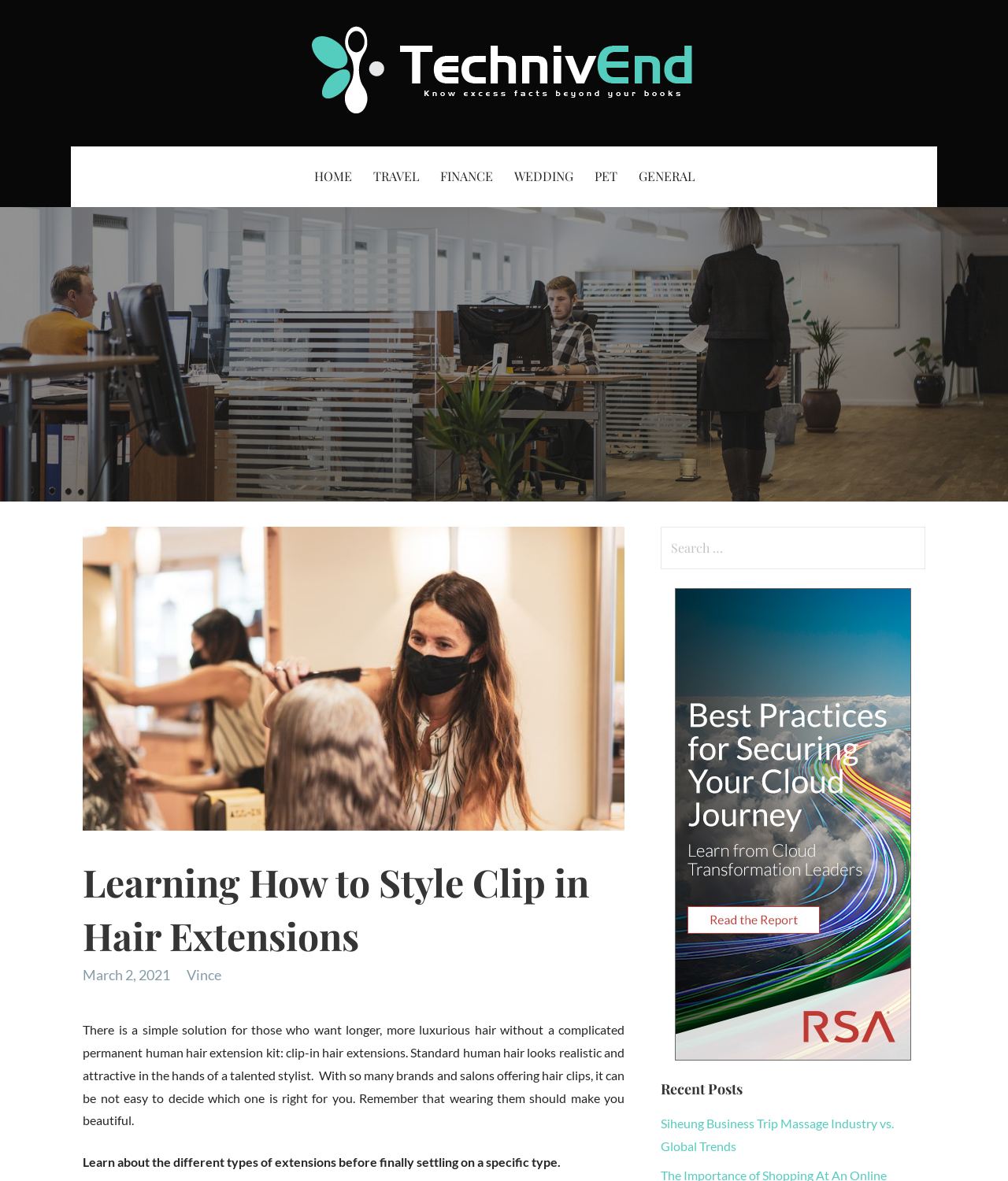Pinpoint the bounding box coordinates of the clickable element to carry out the following instruction: "Click on the 'Home' link."

None